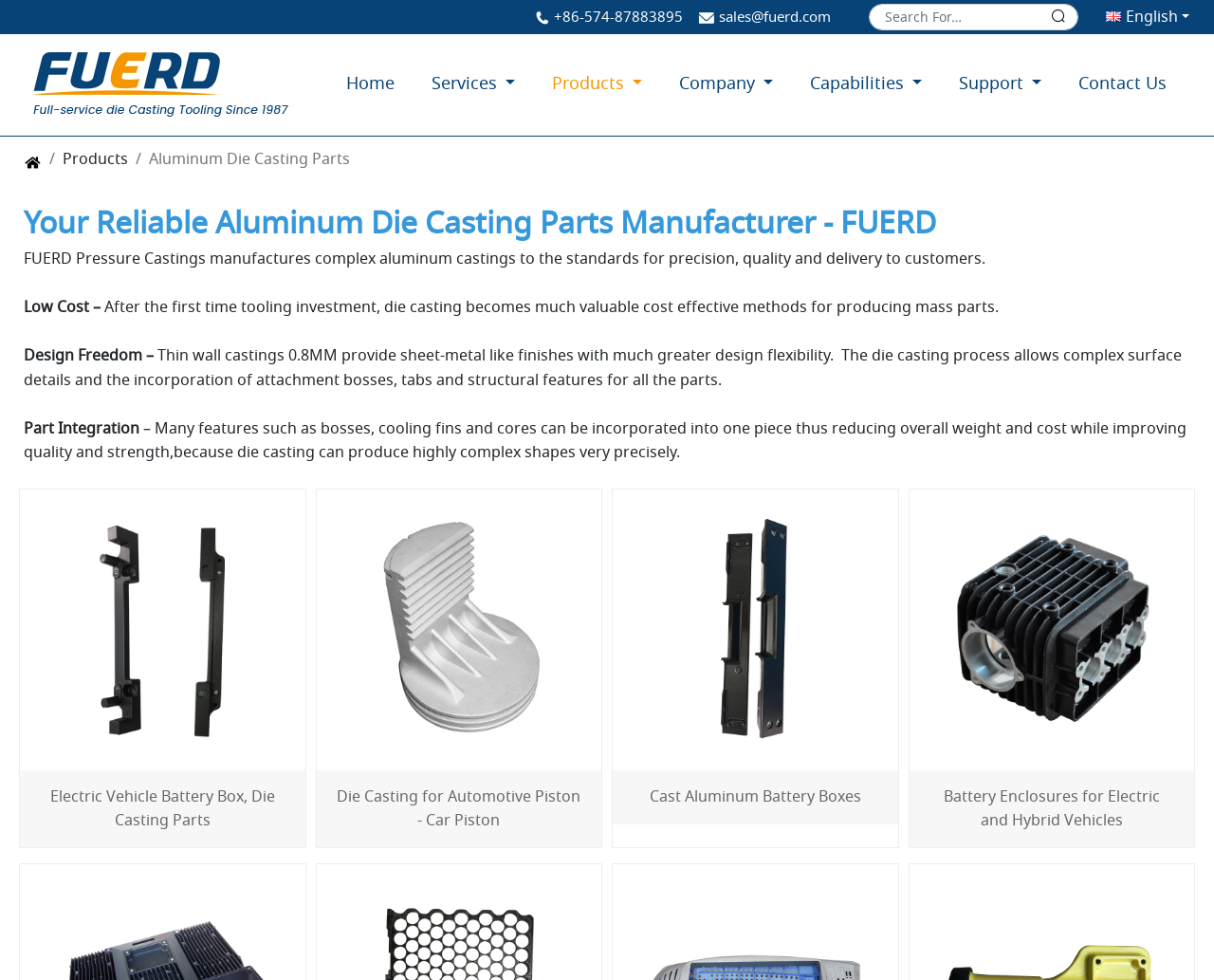Please find the bounding box coordinates of the element that needs to be clicked to perform the following instruction: "check company information". The bounding box coordinates should be four float numbers between 0 and 1, represented as [left, top, right, bottom].

[0.544, 0.064, 0.652, 0.108]